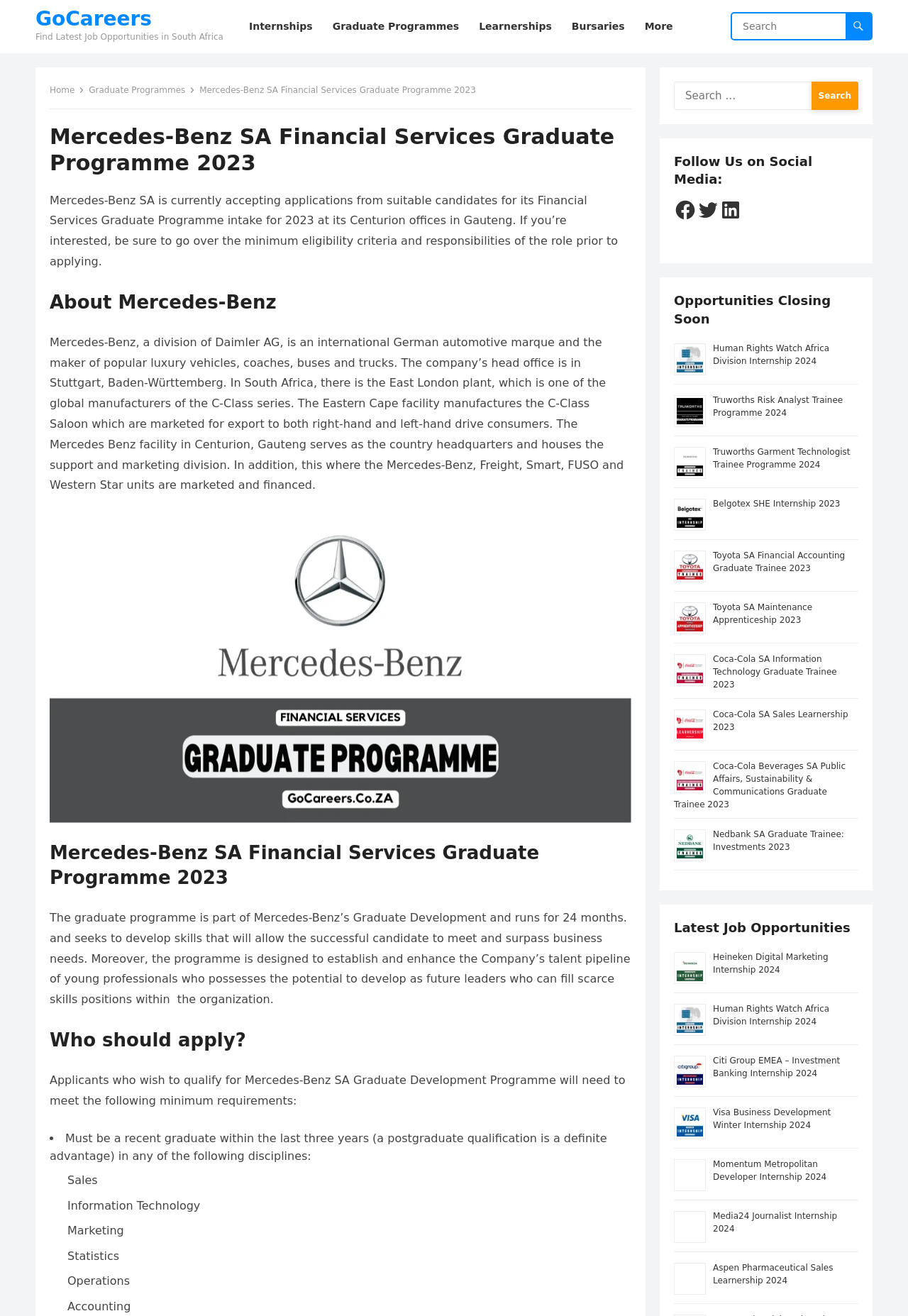Where is the Mercedes-Benz facility located?
Could you answer the question in a detailed manner, providing as much information as possible?

The Mercedes-Benz facility is located in Centurion, Gauteng, which is mentioned in the text 'The Mercedes Benz facility in Centurion, Gauteng serves as the country headquarters and houses the support and marketing division.'